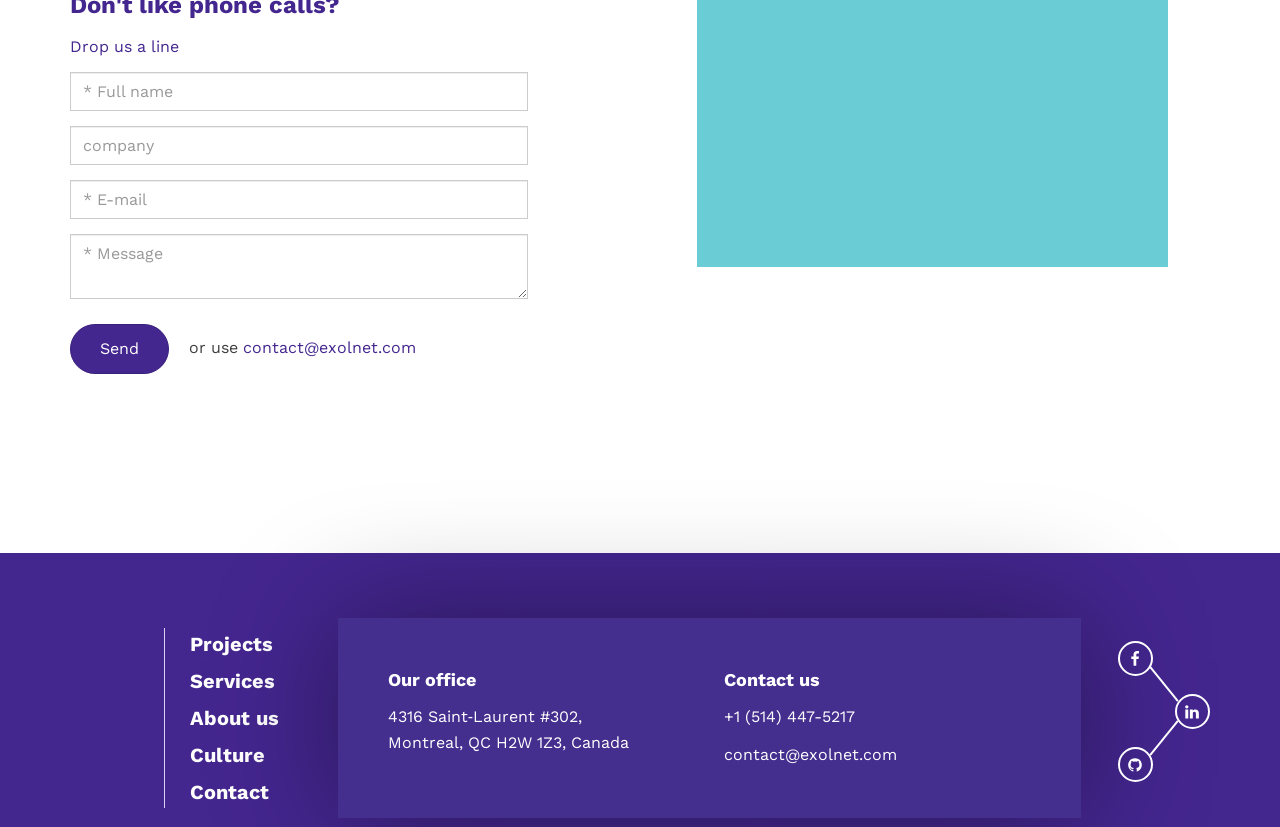Please identify the bounding box coordinates of the element I should click to complete this instruction: 'Read the 'NEWSLETTER''. The coordinates should be given as four float numbers between 0 and 1, like this: [left, top, right, bottom].

None